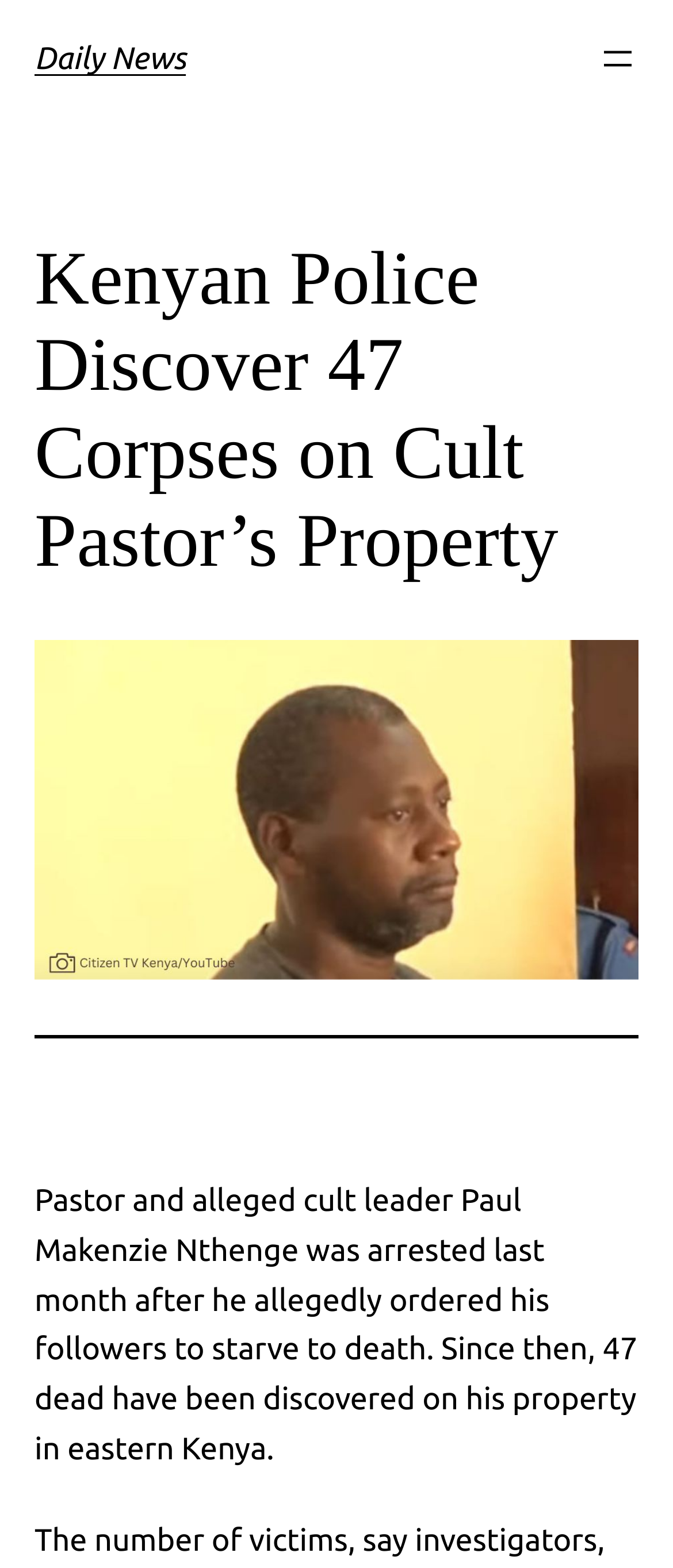Identify the bounding box for the described UI element: "Daily News".

[0.051, 0.026, 0.276, 0.048]